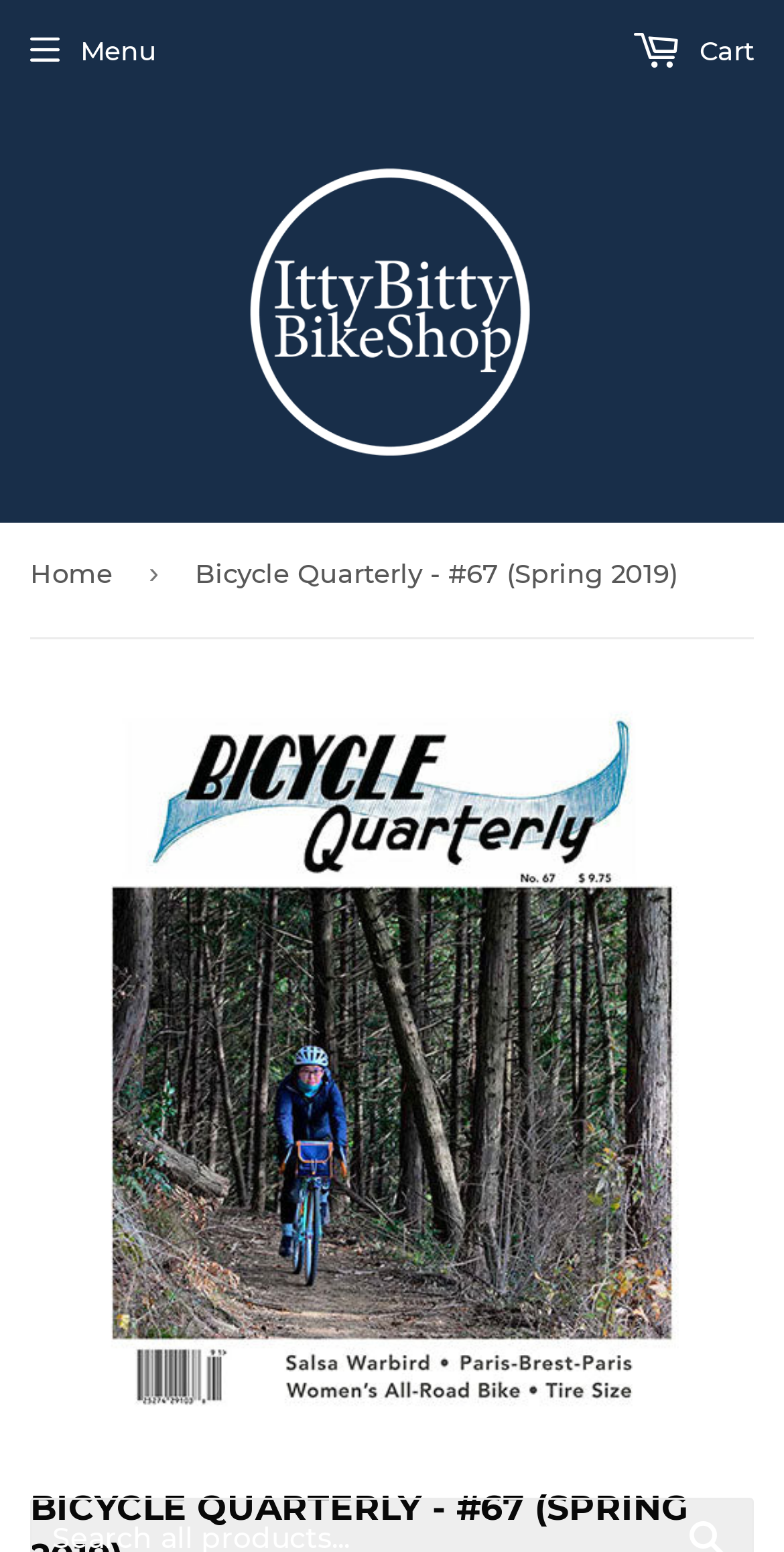Answer in one word or a short phrase: 
How many navigation links are there?

1